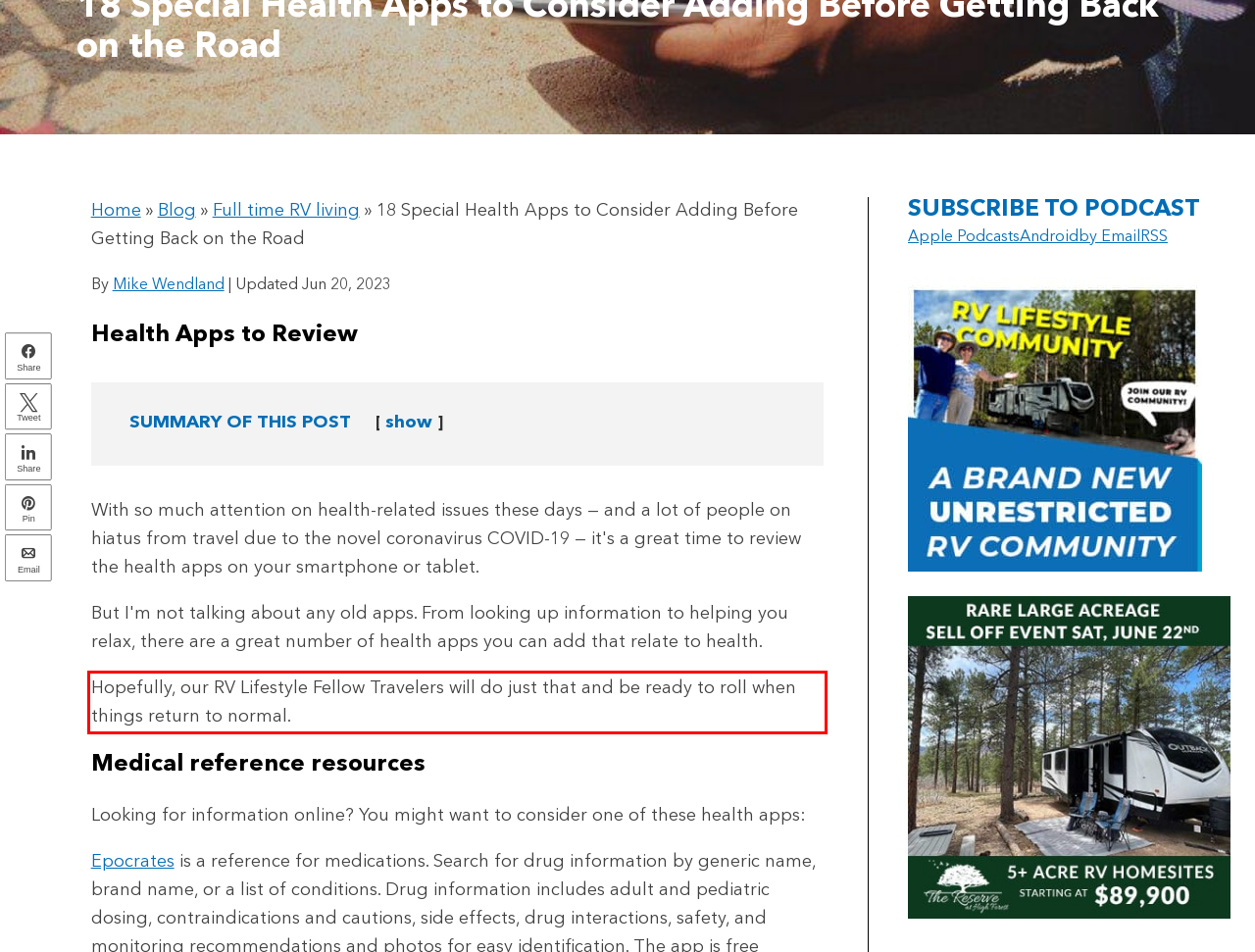Please identify and extract the text content from the UI element encased in a red bounding box on the provided webpage screenshot.

Hopefully, our RV Lifestyle Fellow Travelers will do just that and be ready to roll when things return to normal.